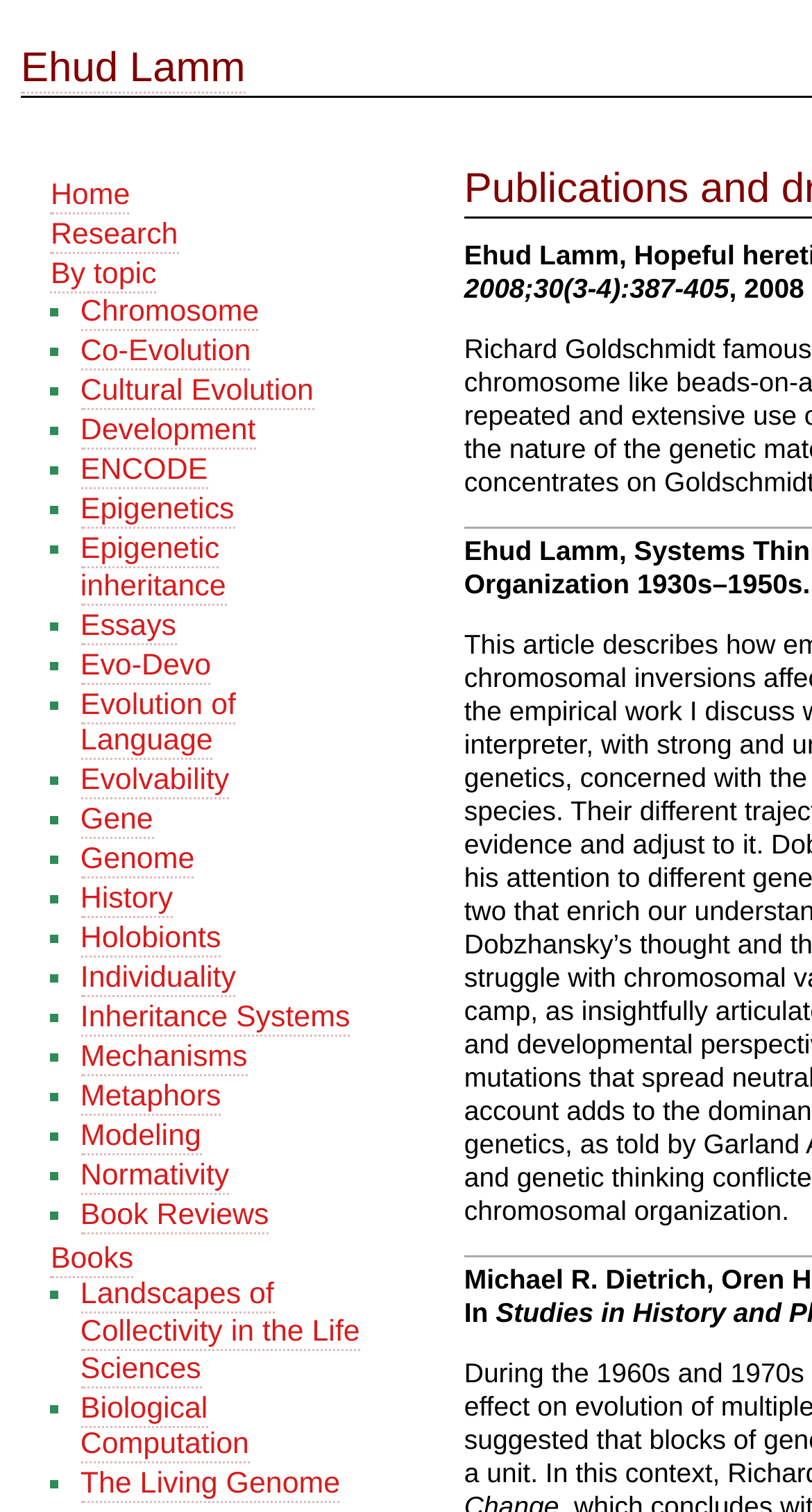Locate the coordinates of the bounding box for the clickable region that fulfills this instruction: "Click on the link to Ehud Lamm's homepage".

[0.026, 0.031, 0.302, 0.063]